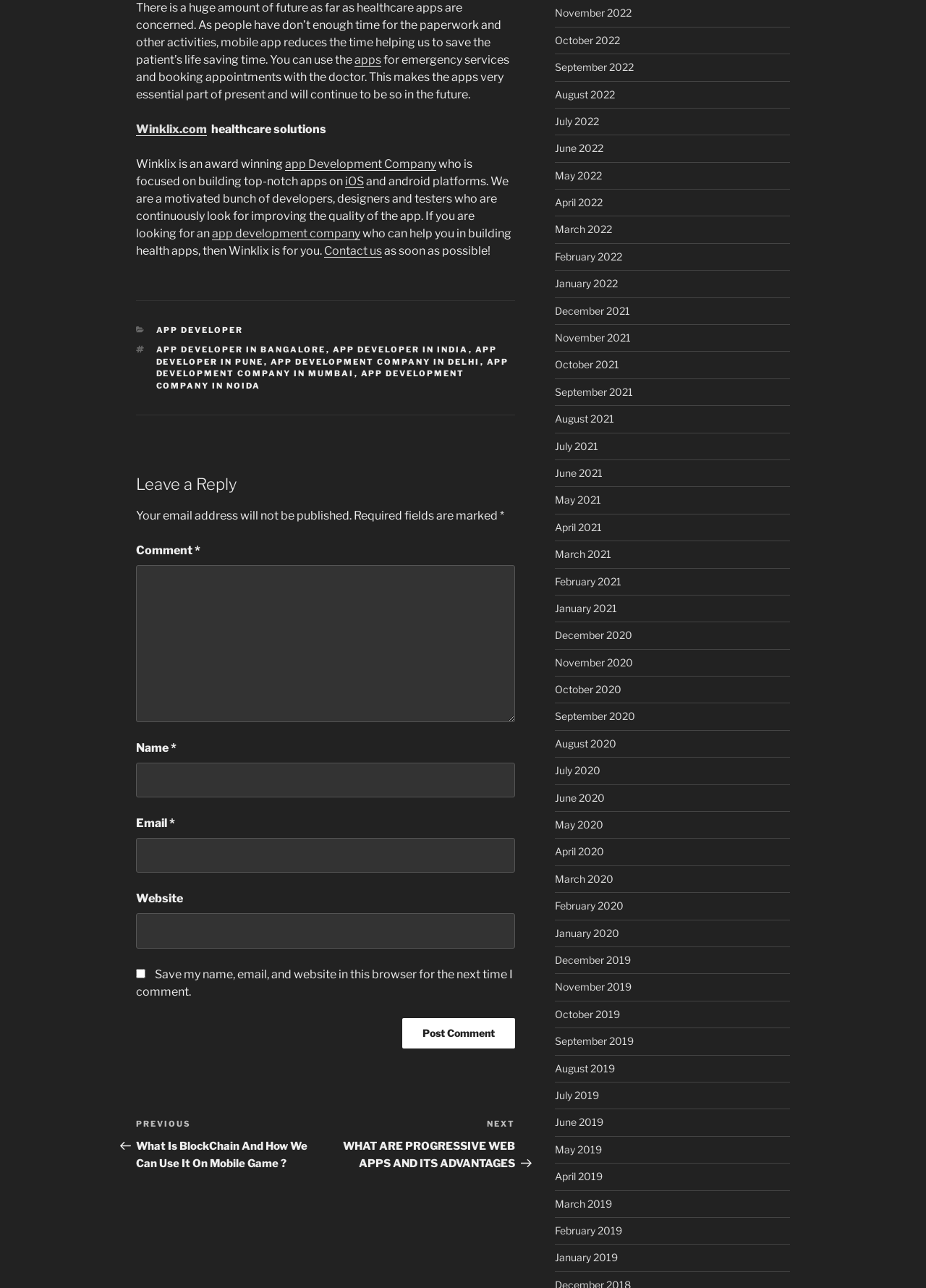Please give a concise answer to this question using a single word or phrase: 
What is the purpose of healthcare apps?

save patient's life